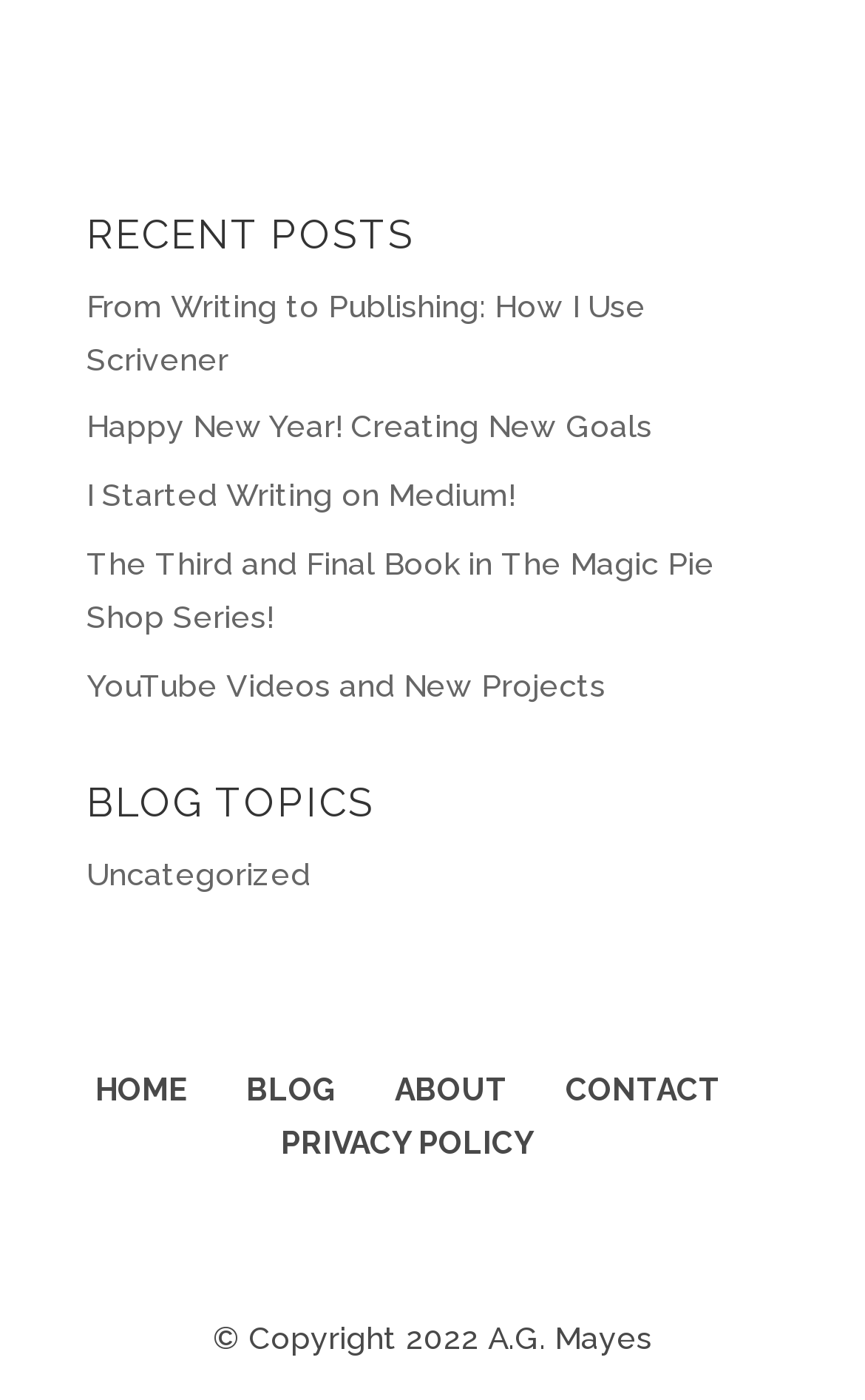Find the bounding box coordinates of the element you need to click on to perform this action: 'contact the author'. The coordinates should be represented by four float values between 0 and 1, in the format [left, top, right, bottom].

[0.654, 0.765, 0.833, 0.791]